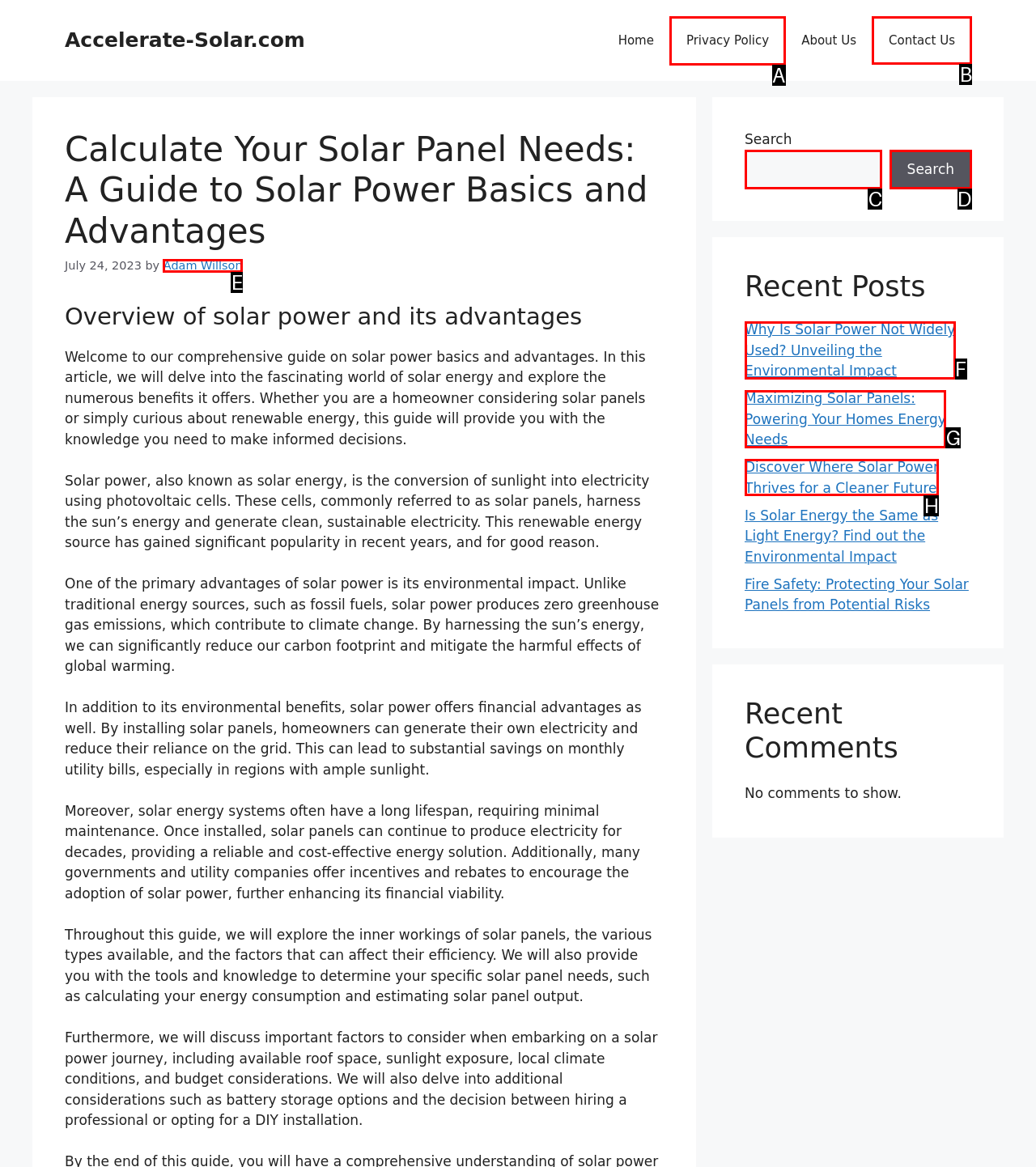From the options shown in the screenshot, tell me which lettered element I need to click to complete the task: Click the 'Contact Us' link.

B